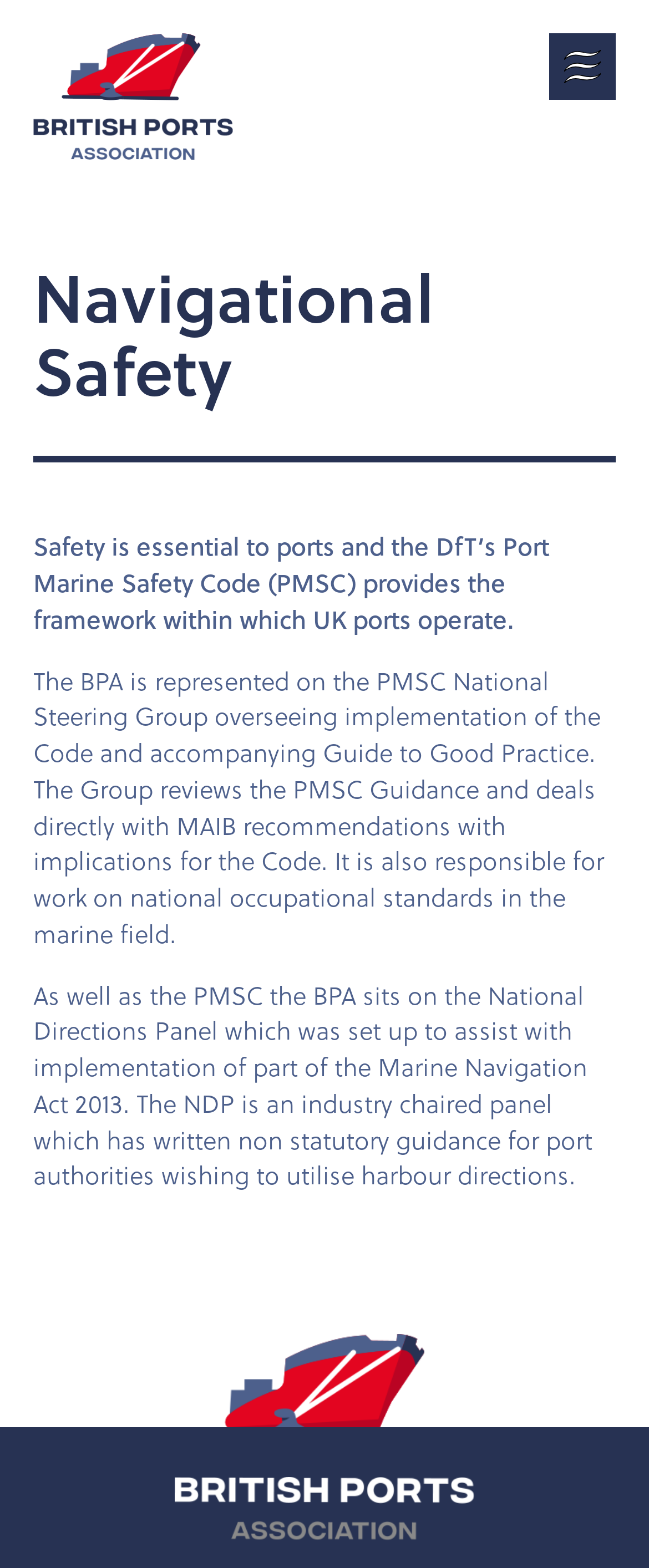What is the industry chaired panel that wrote non-statutory guidance?
Using the information from the image, give a concise answer in one word or a short phrase.

NDP